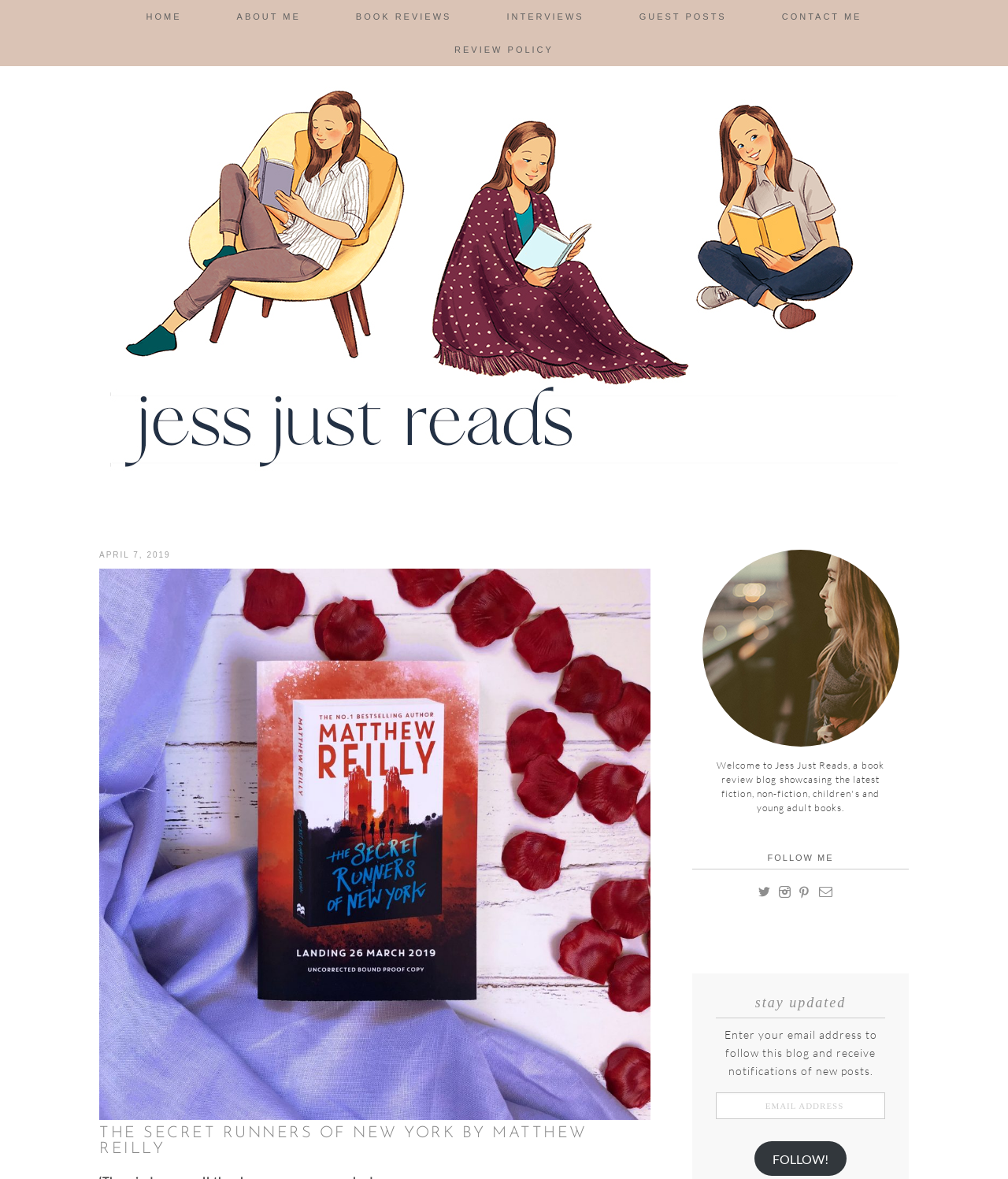Determine the bounding box coordinates of the area to click in order to meet this instruction: "read book reviews".

[0.326, 0.0, 0.475, 0.028]